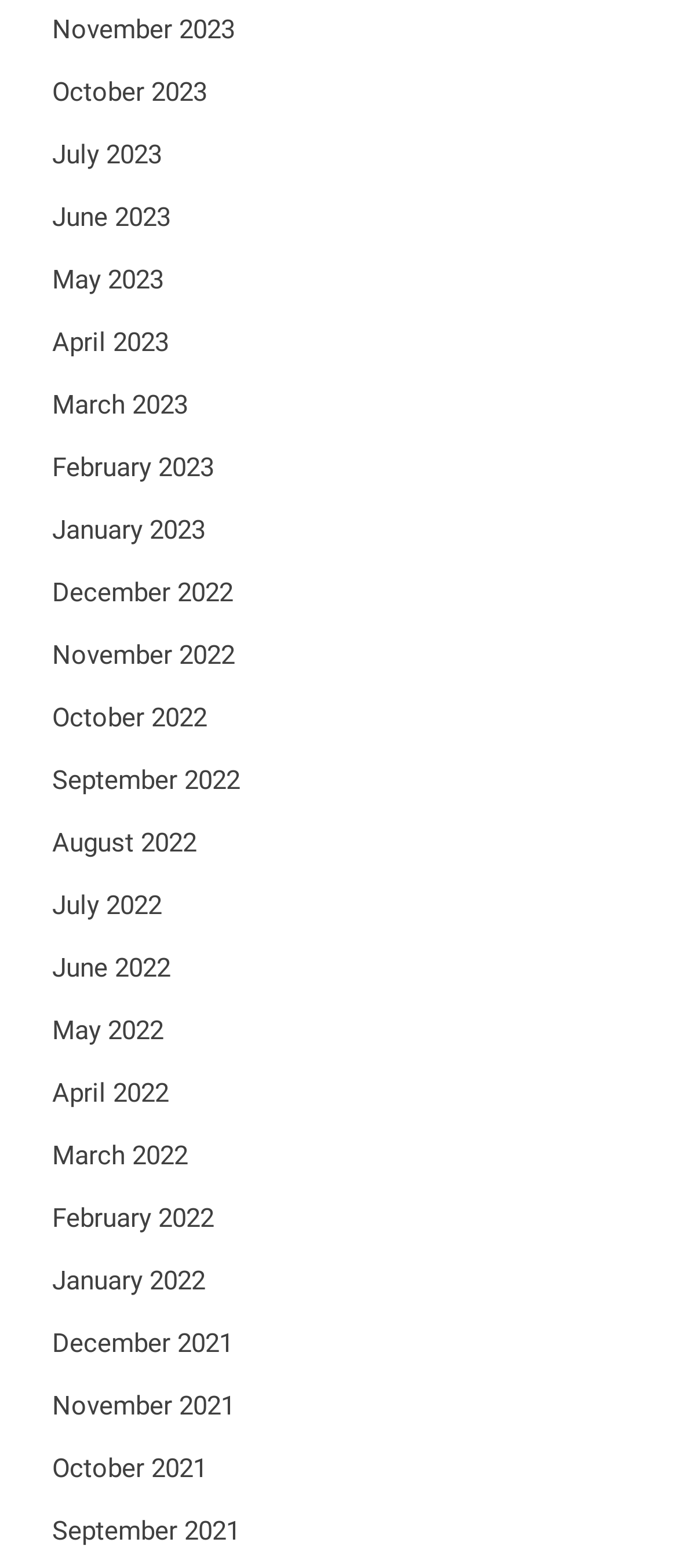Please identify the bounding box coordinates of the region to click in order to complete the given instruction: "go to October 2022". The coordinates should be four float numbers between 0 and 1, i.e., [left, top, right, bottom].

[0.077, 0.447, 0.305, 0.467]